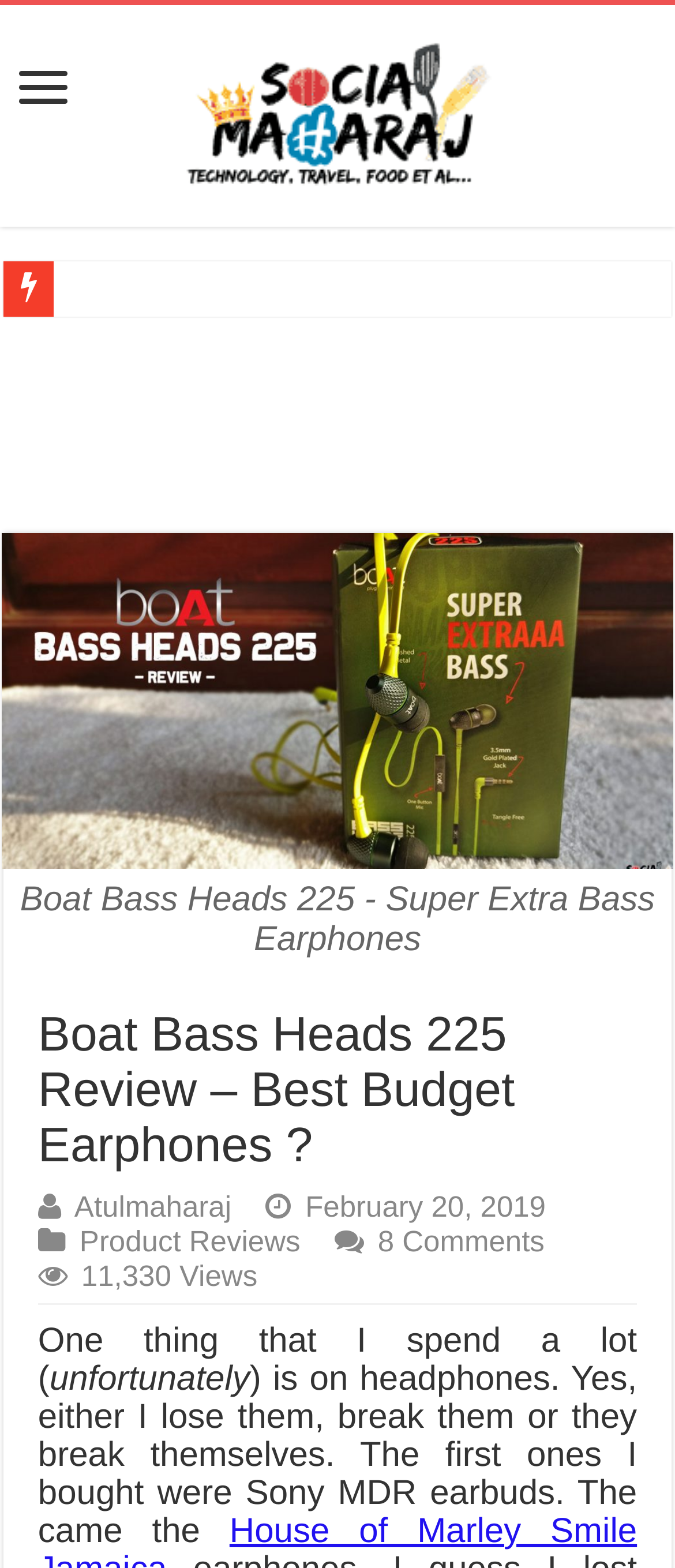What is the category of the review?
Using the image, give a concise answer in the form of a single word or short phrase.

Product Reviews